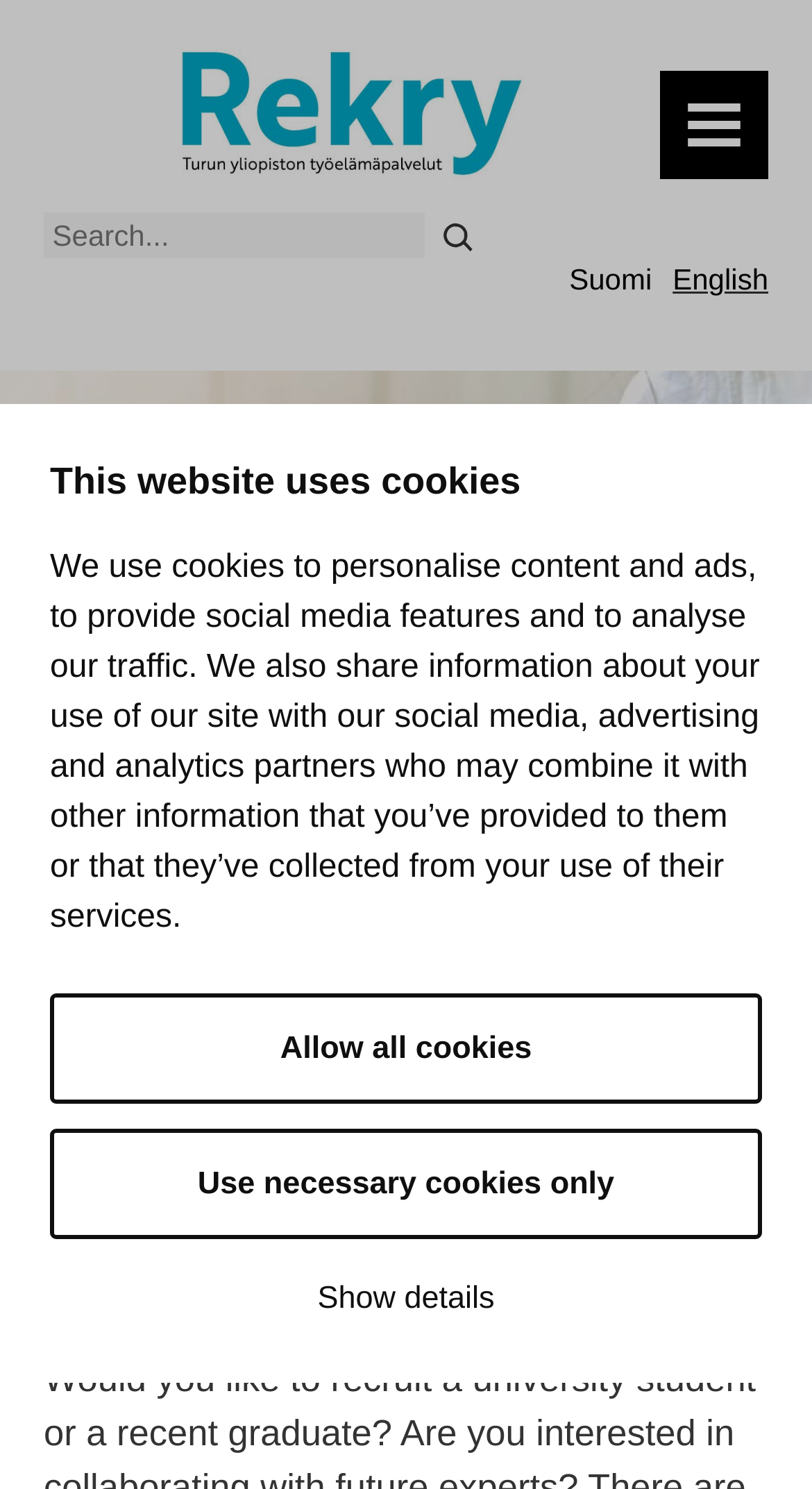Given the description "Menu", provide the bounding box coordinates of the corresponding UI element.

[0.812, 0.047, 0.946, 0.121]